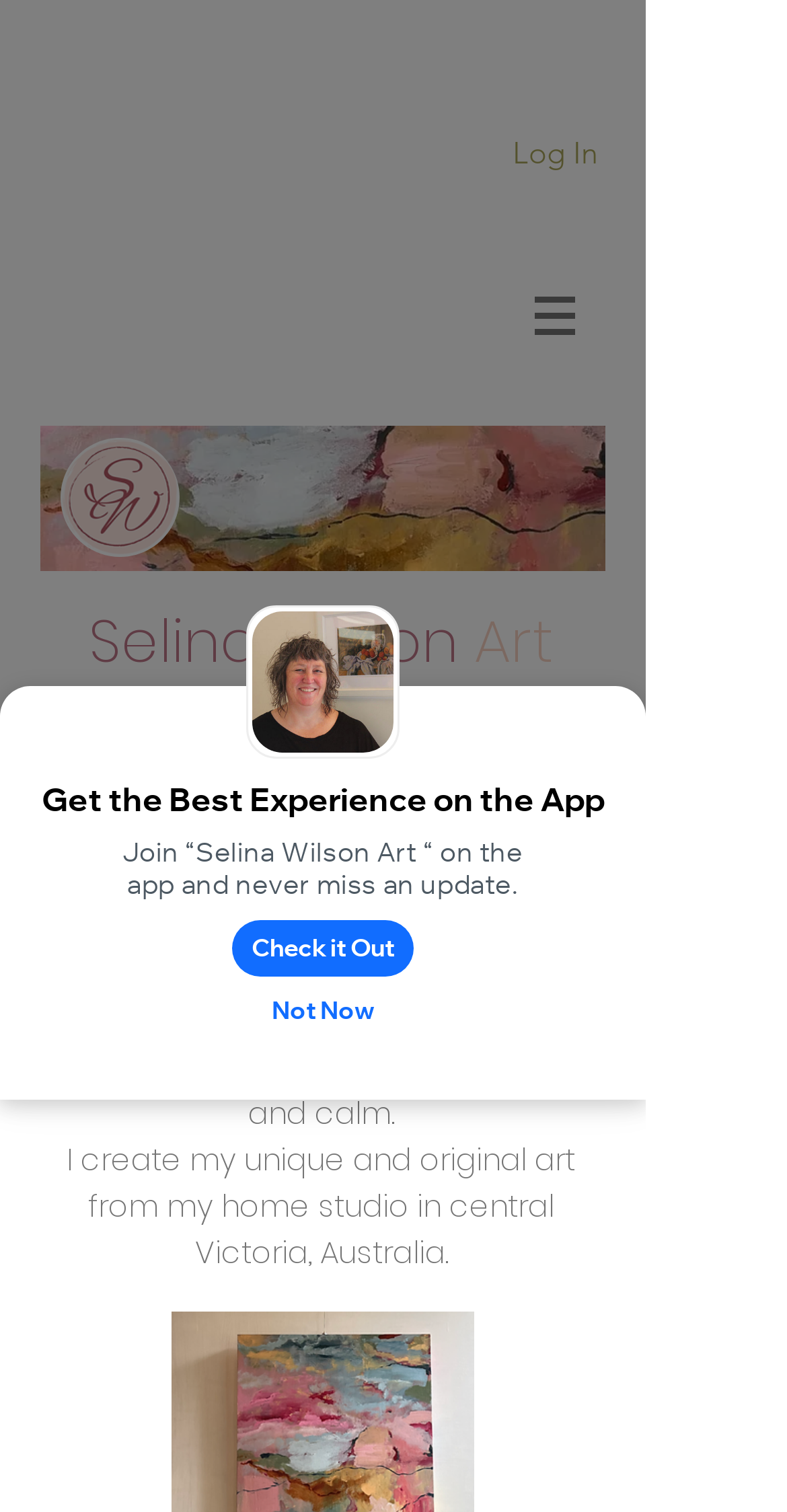Identify and provide the main heading of the webpage.

Selina Wilson Art